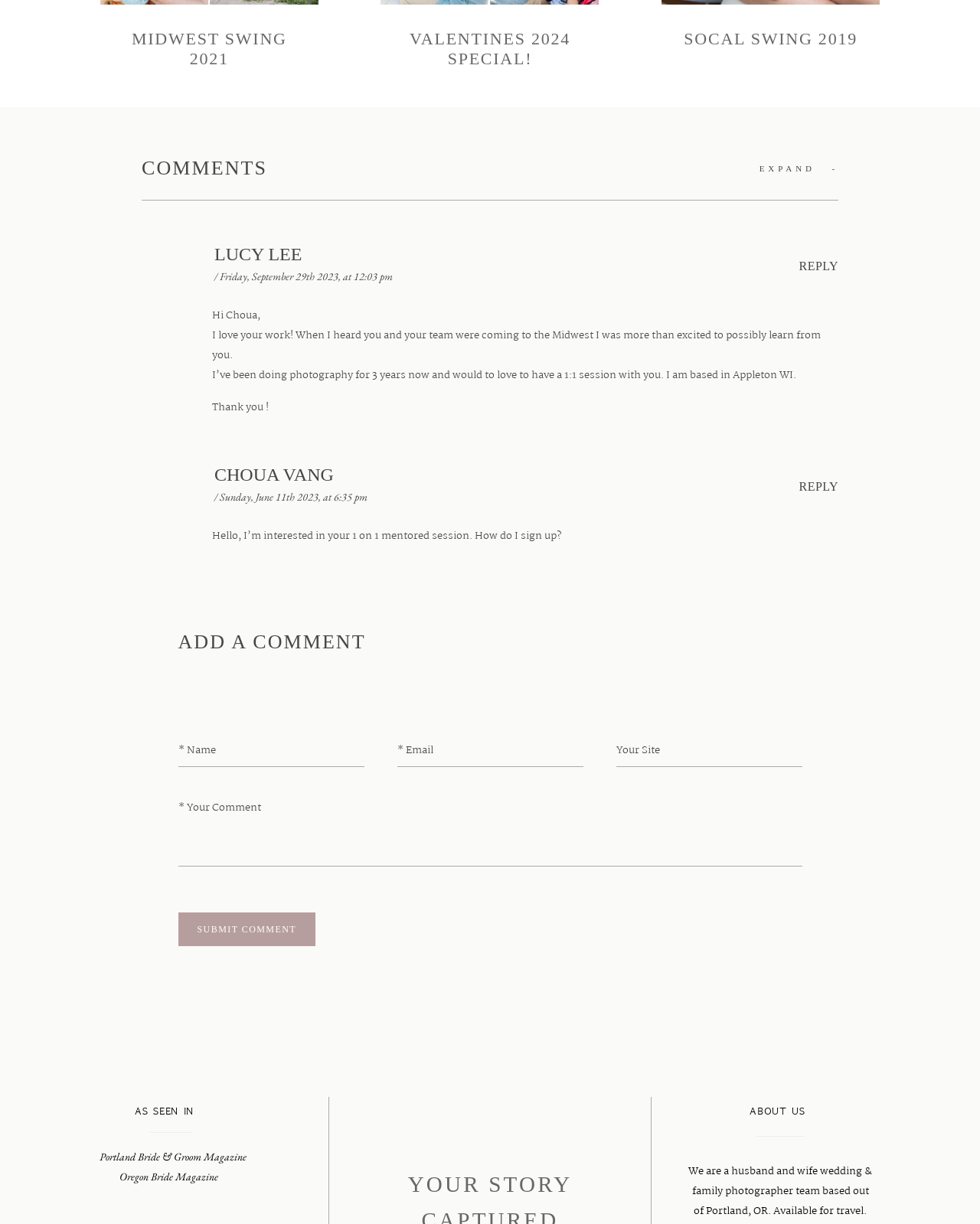What is the location of the photographer team?
Provide a comprehensive and detailed answer to the question.

I found this information by looking at the bottom of the webpage, where it says 'We are a husband and wife wedding & family photographer team based out of Portland, OR. Available for travel.' This indicates that the photographer team is based in Portland, Oregon.